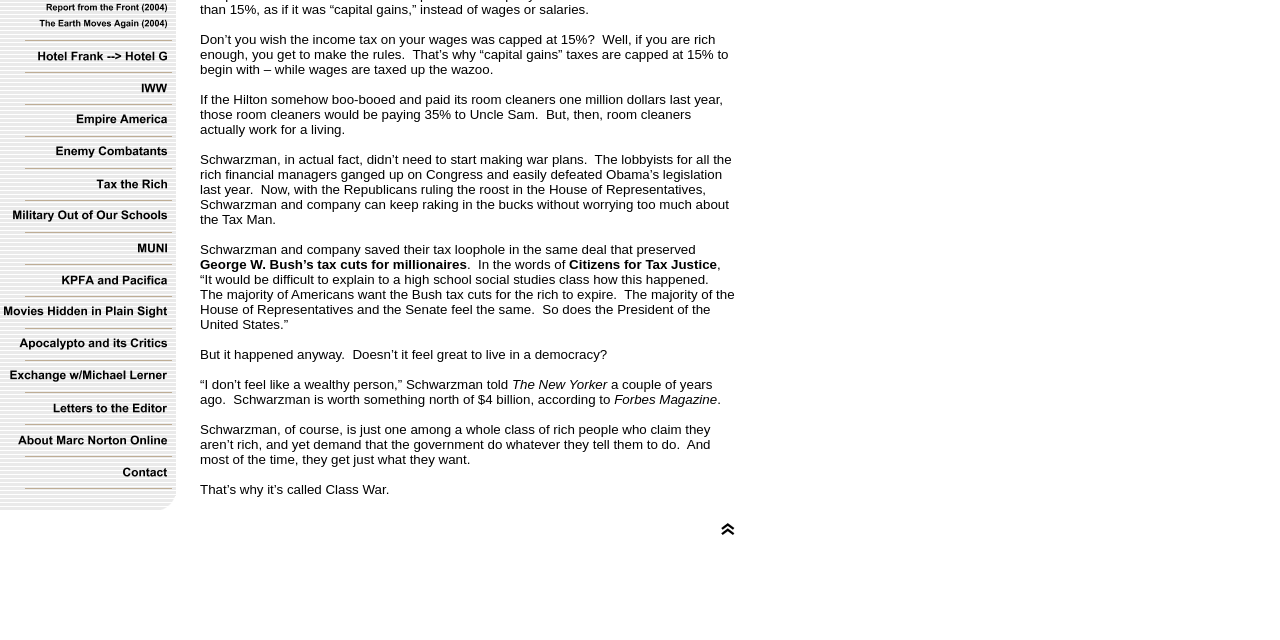From the webpage screenshot, identify the region described by parent_node: Search for: value="Search". Provide the bounding box coordinates as (top-left x, top-left y, bottom-right x, bottom-right y), with each value being a floating point number between 0 and 1.

None